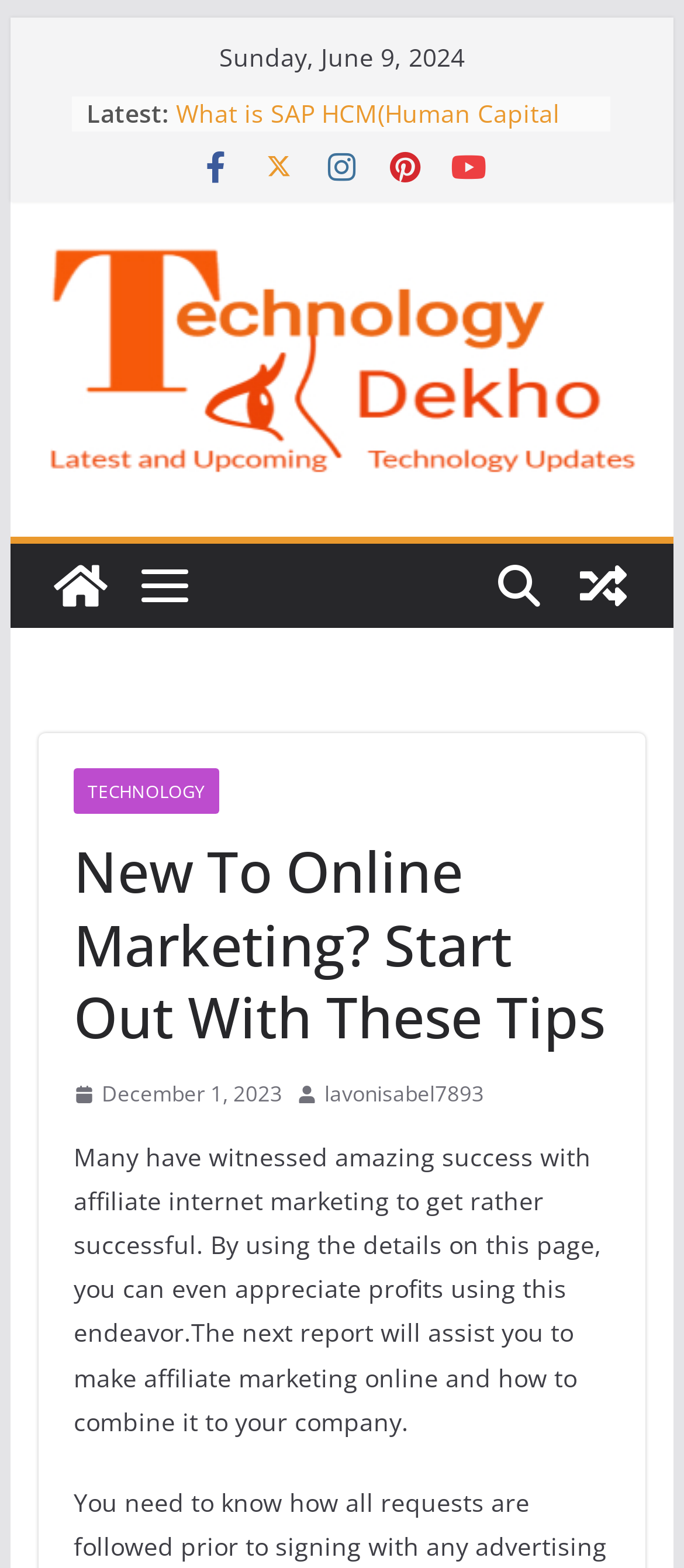Identify the bounding box coordinates for the element you need to click to achieve the following task: "Go to 'ColorMag'". Provide the bounding box coordinates as four float numbers between 0 and 1, in the form [left, top, right, bottom].

[0.056, 0.347, 0.179, 0.401]